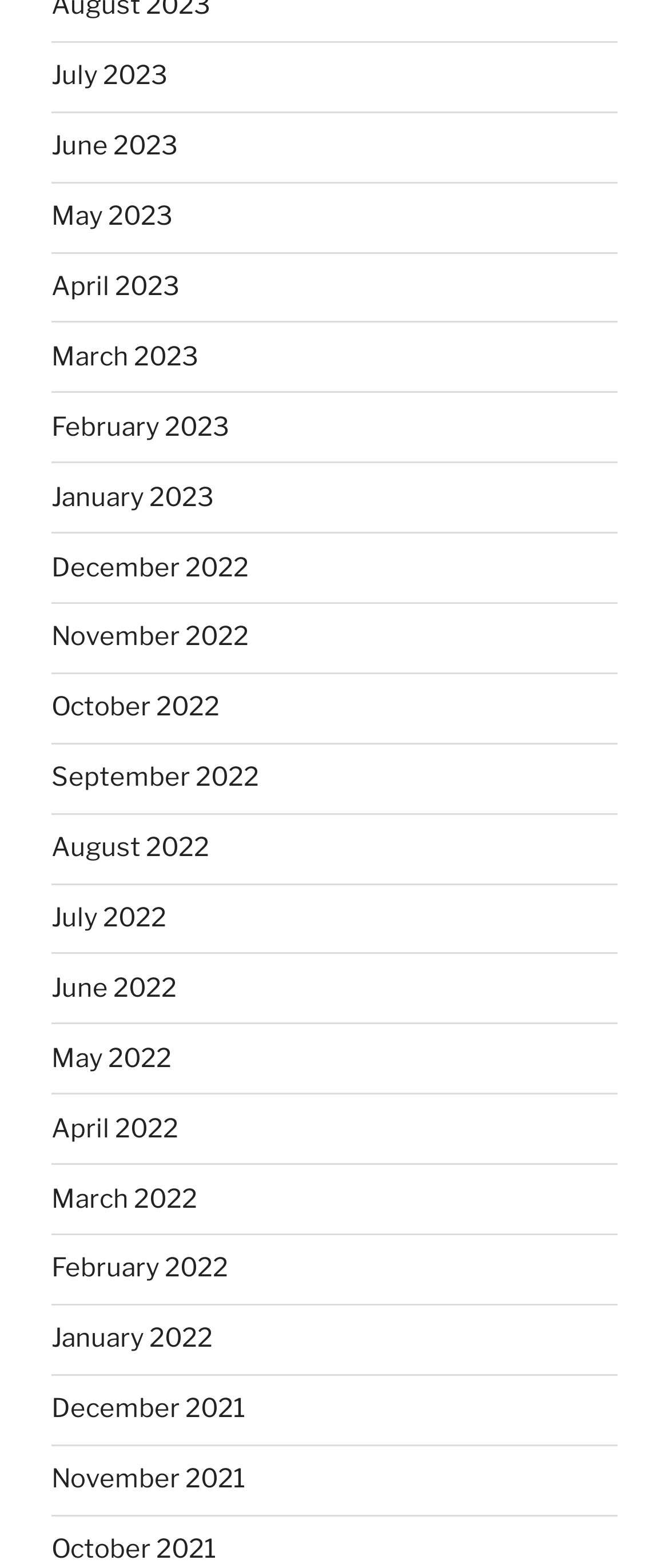Bounding box coordinates are specified in the format (top-left x, top-left y, bottom-right x, bottom-right y). All values are floating point numbers bounded between 0 and 1. Please provide the bounding box coordinate of the region this sentence describes: July 2023

[0.077, 0.039, 0.251, 0.058]